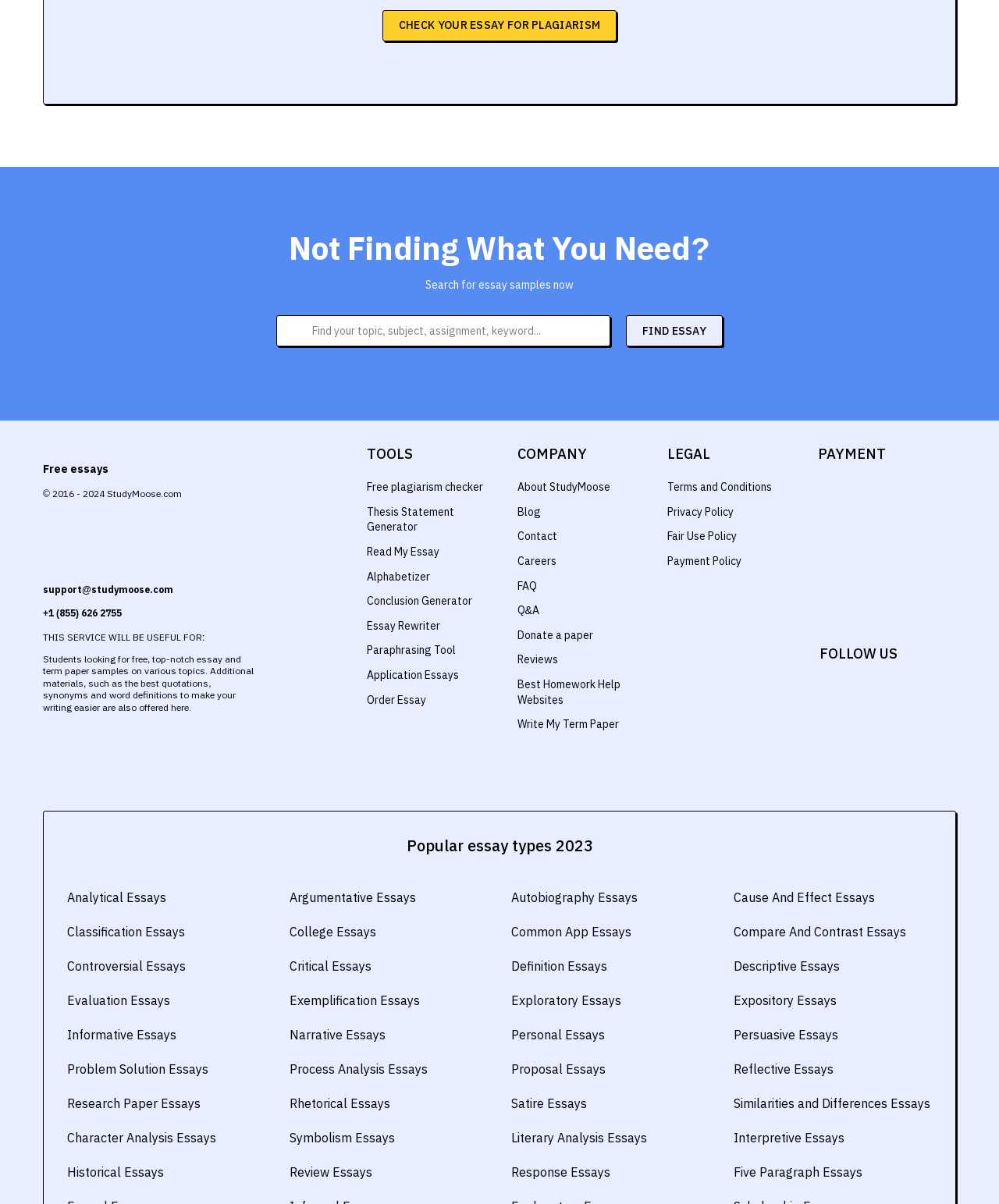Using the description "Analytical Essays", predict the bounding box of the relevant HTML element.

[0.067, 0.737, 0.266, 0.753]